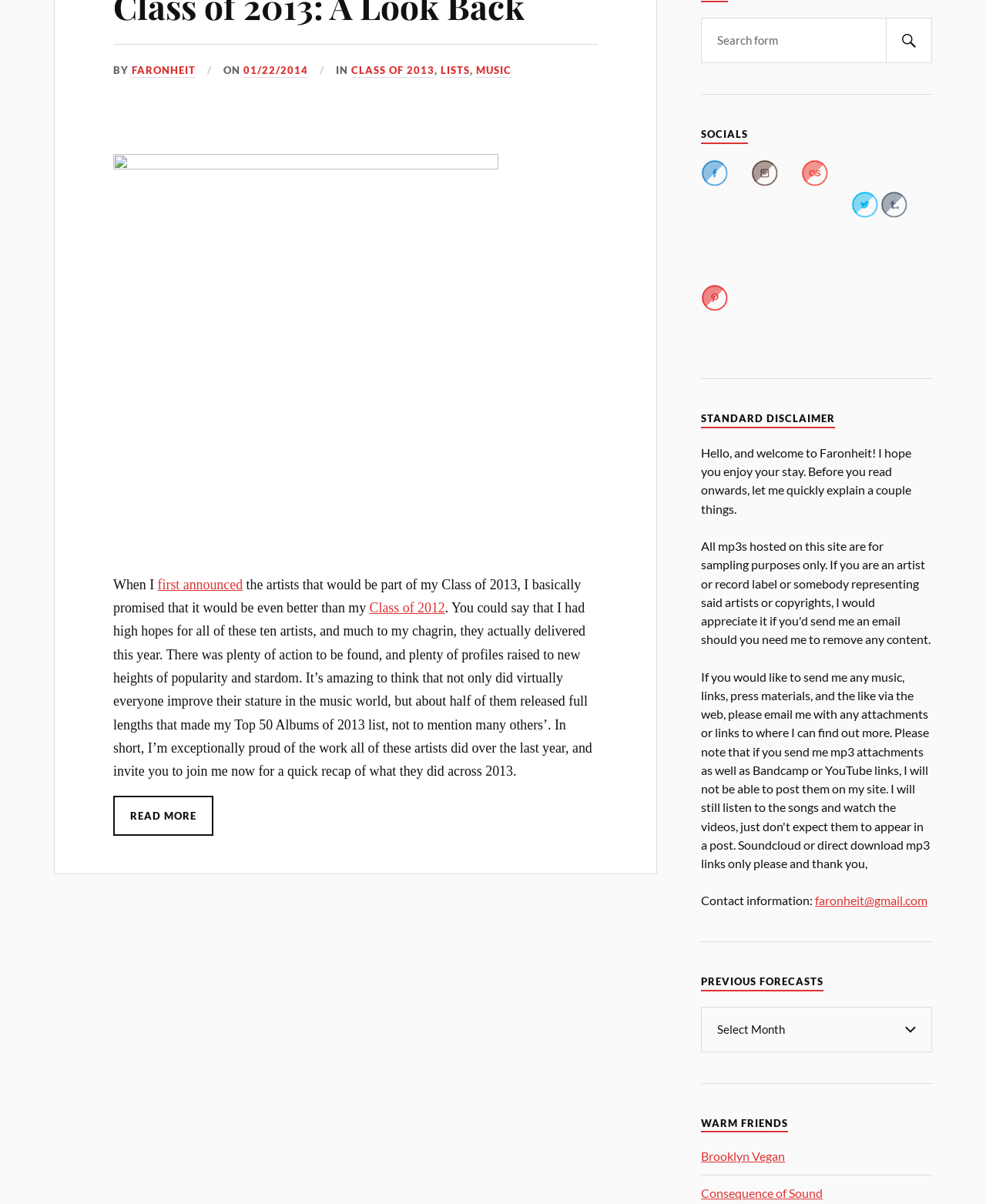Locate the bounding box coordinates for the element described below: "music". The coordinates must be four float values between 0 and 1, formatted as [left, top, right, bottom].

[0.483, 0.053, 0.519, 0.065]